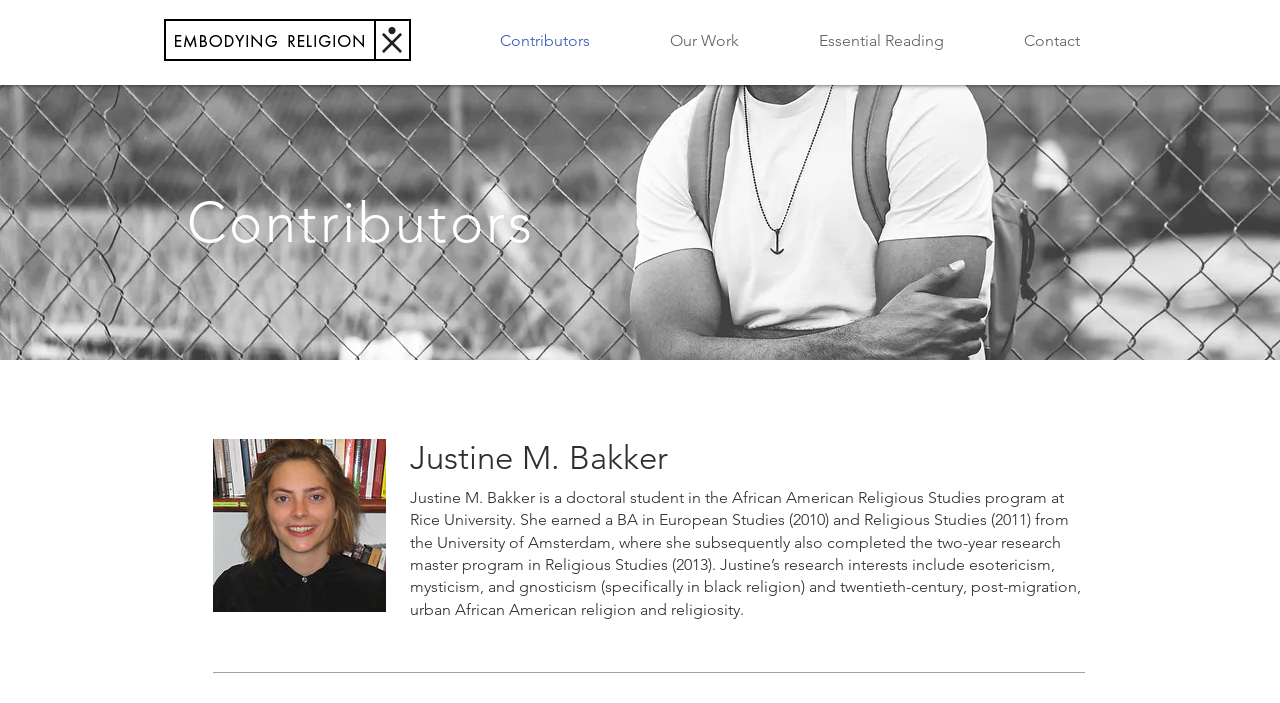Respond to the question below with a single word or phrase:
What is the image file name that appears on the page?

IMG_1113_edited.JPG